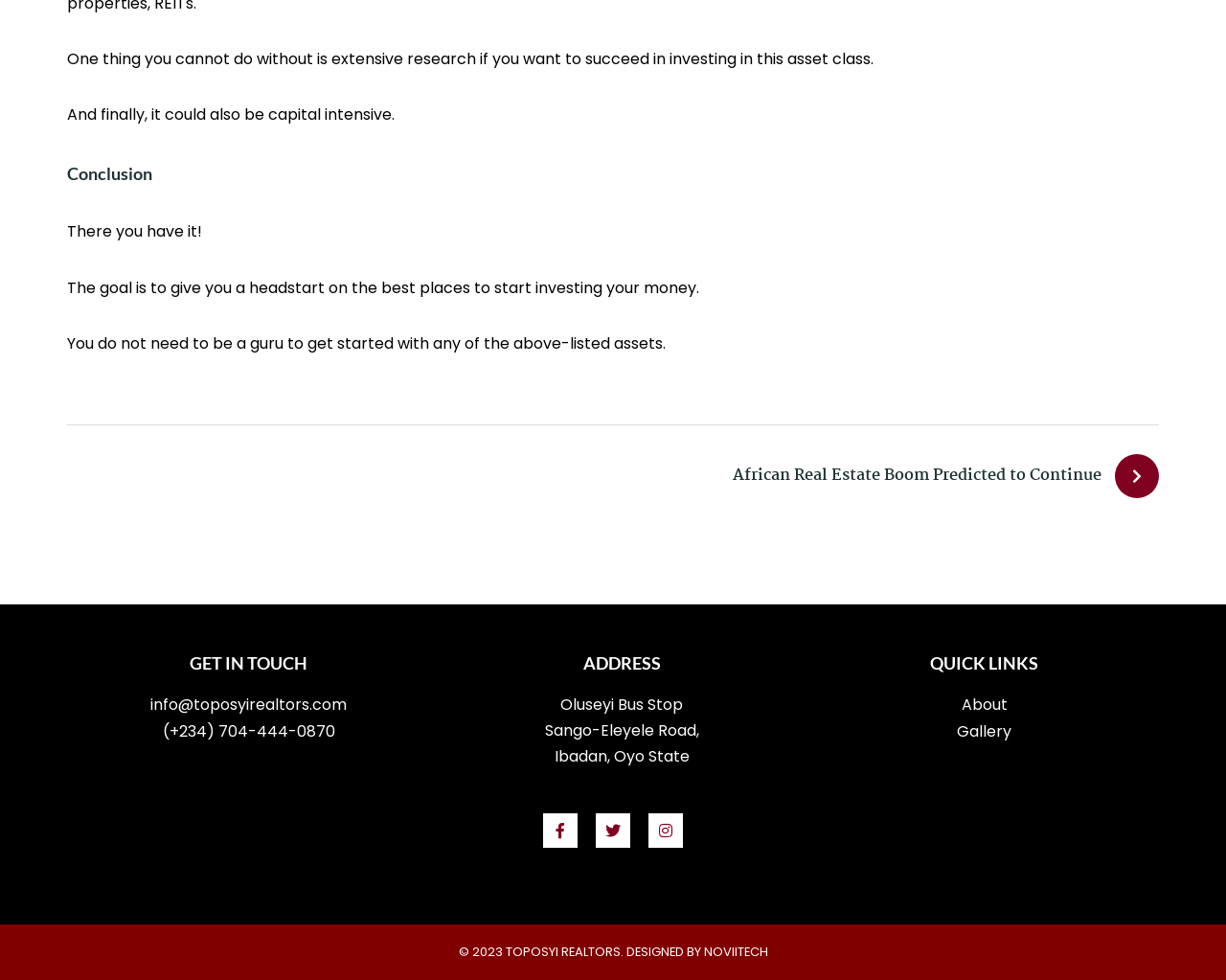Please answer the following question using a single word or phrase: 
What is the name of the company?

TOPOSYI REALTORS